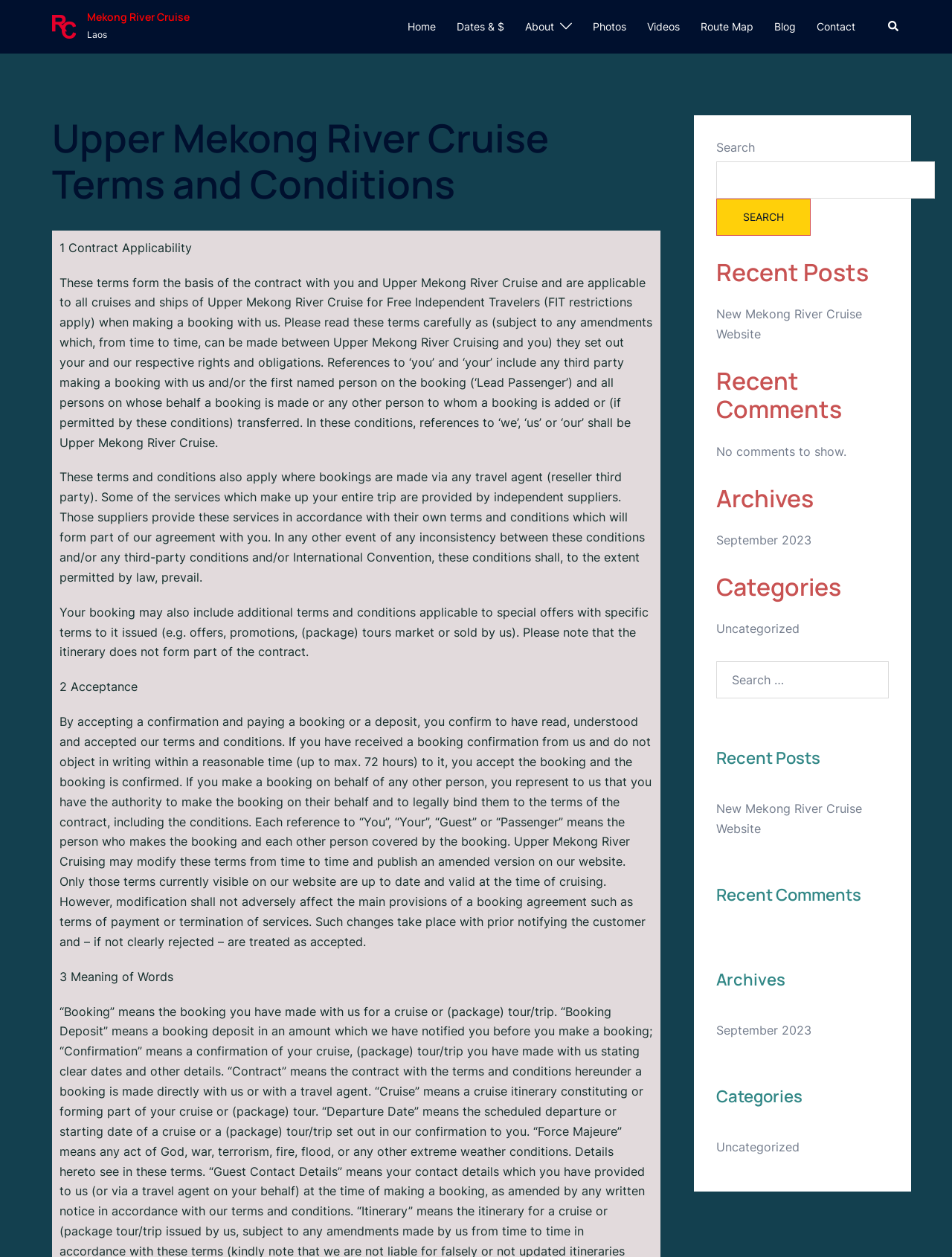Describe the entire webpage, focusing on both content and design.

The webpage is about the terms and conditions of Upper Mekong River Cruise ticketing contracts. At the top, there is a logo and a link to "Mekong River Cruise" on the left, followed by a link to "Laos" and another link to "Mekong River Cruise" on the right. Below these links, there is a navigation menu with links to "Home", "Dates & $", "About", "Photos", "Videos", "Route Map", "Blog", and "Contact". 

On the top right, there is a search bar with a magnifying glass icon. Below the navigation menu, there is a heading that reads "Upper Mekong River Cruise Terms and Conditions". 

The main content of the webpage is divided into sections, each with a heading. The first section is "1 Contract Applicability", which explains the basis of the contract between the customer and Upper Mekong River Cruise. The text is quite lengthy and provides detailed information about the terms and conditions. 

The next sections are "2 Acceptance", "3 Meaning of Words", and so on. Each section provides specific information about the contract terms. 

On the right side of the webpage, there is a complementary section with a search bar, recent posts, recent comments, archives, and categories. There are links to recent posts, including "New Mekong River Cruise Website", and links to archives, including "September 2023". There are also links to categories, including "Uncategorized".